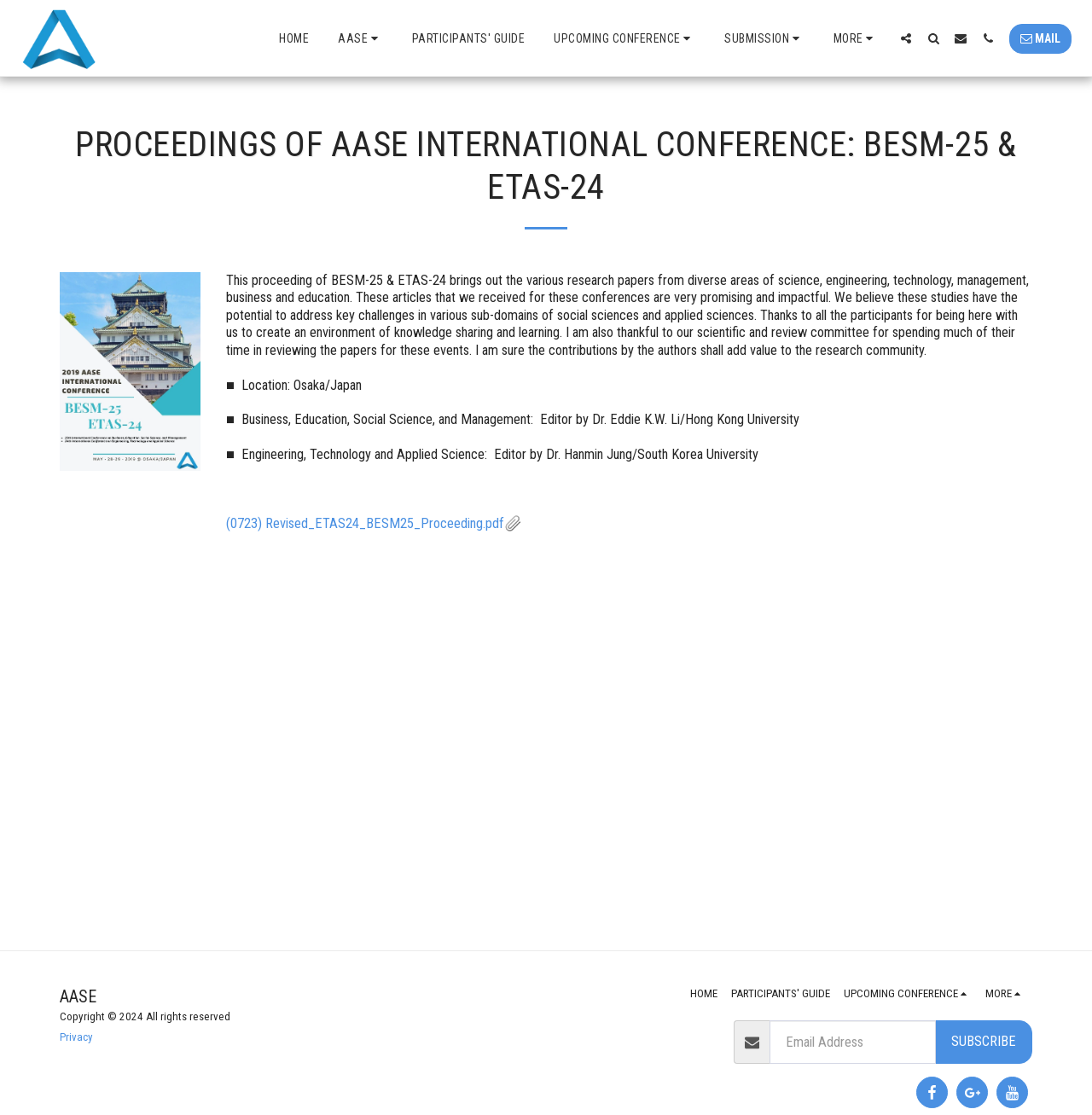Please answer the following query using a single word or phrase: 
What is the name of the conference?

AASE International Conference